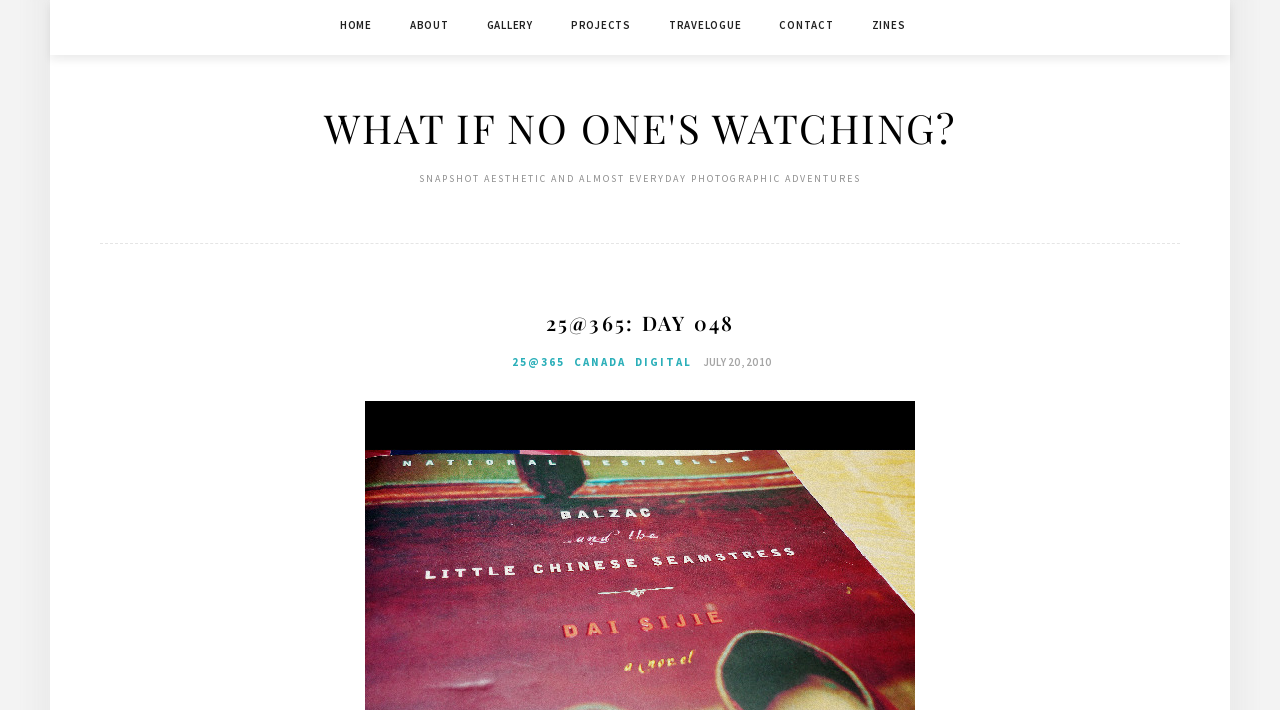What is the name of the photographic project?
Please use the image to deliver a detailed and complete answer.

The name of the photographic project can be found in the heading '25@365: DAY 048' and also as a link '25@365' which suggests that it is the name of the project.